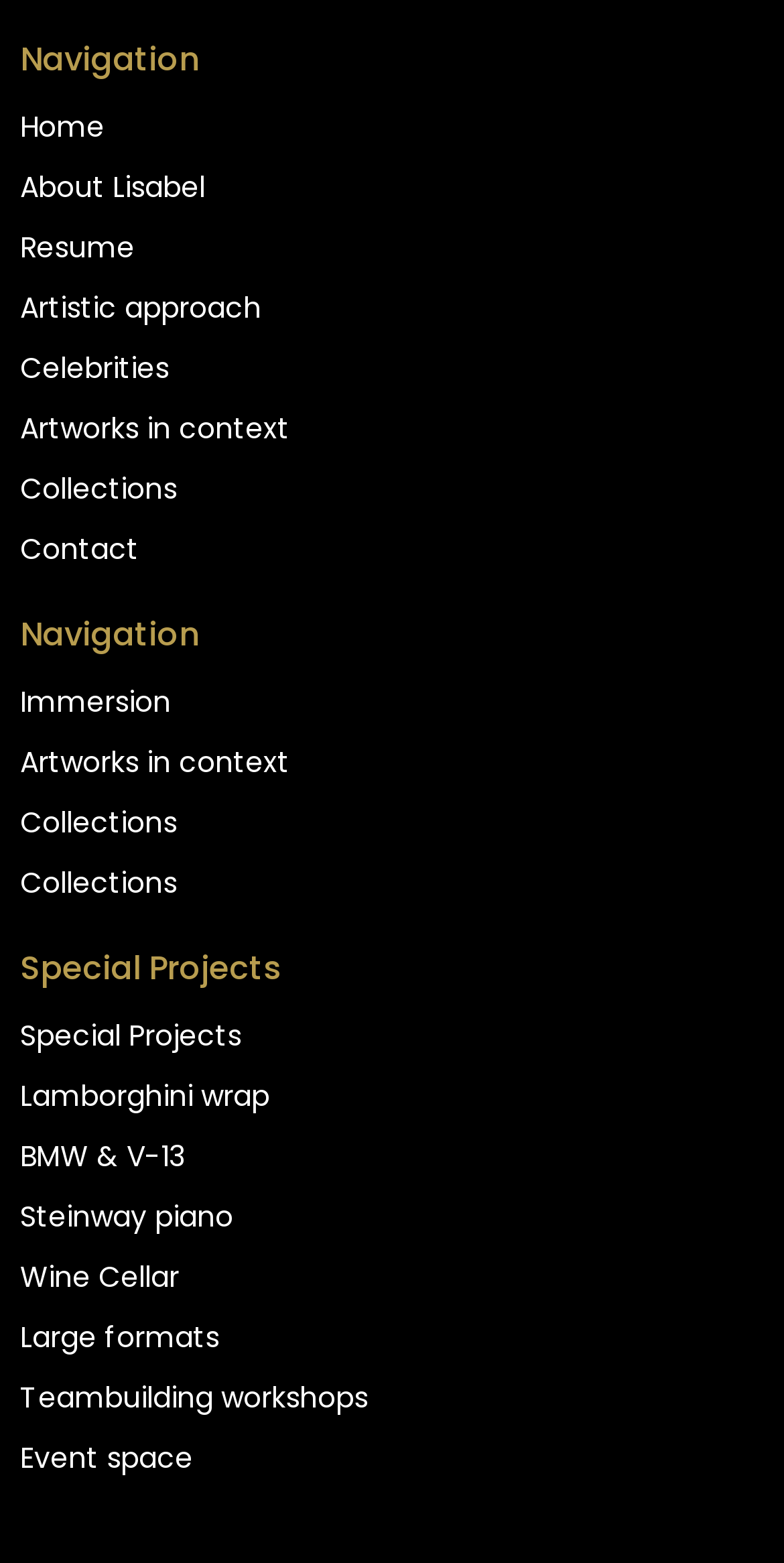How many navigation links are there?
Kindly answer the question with as much detail as you can.

I counted the number of links under the 'Navigation' heading, which are 'Home', 'About Lisabel', 'Resume', 'Artistic approach', 'Celebrities', 'Artworks in context', 'Collections', 'Contact', 'Immersion', 'Artworks in context', 'Collections', and found a total of 14 links.